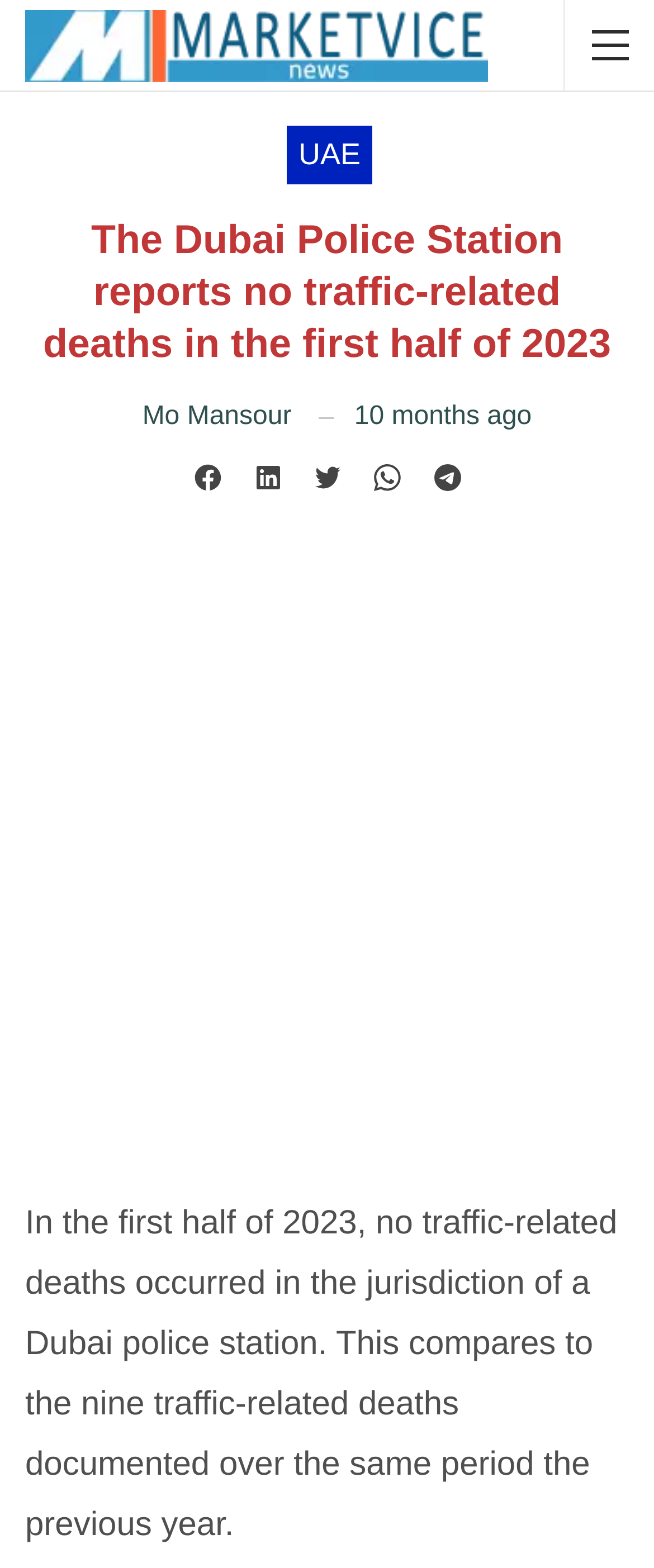Give a concise answer of one word or phrase to the question: 
How many traffic-related deaths occurred in the same period last year?

nine